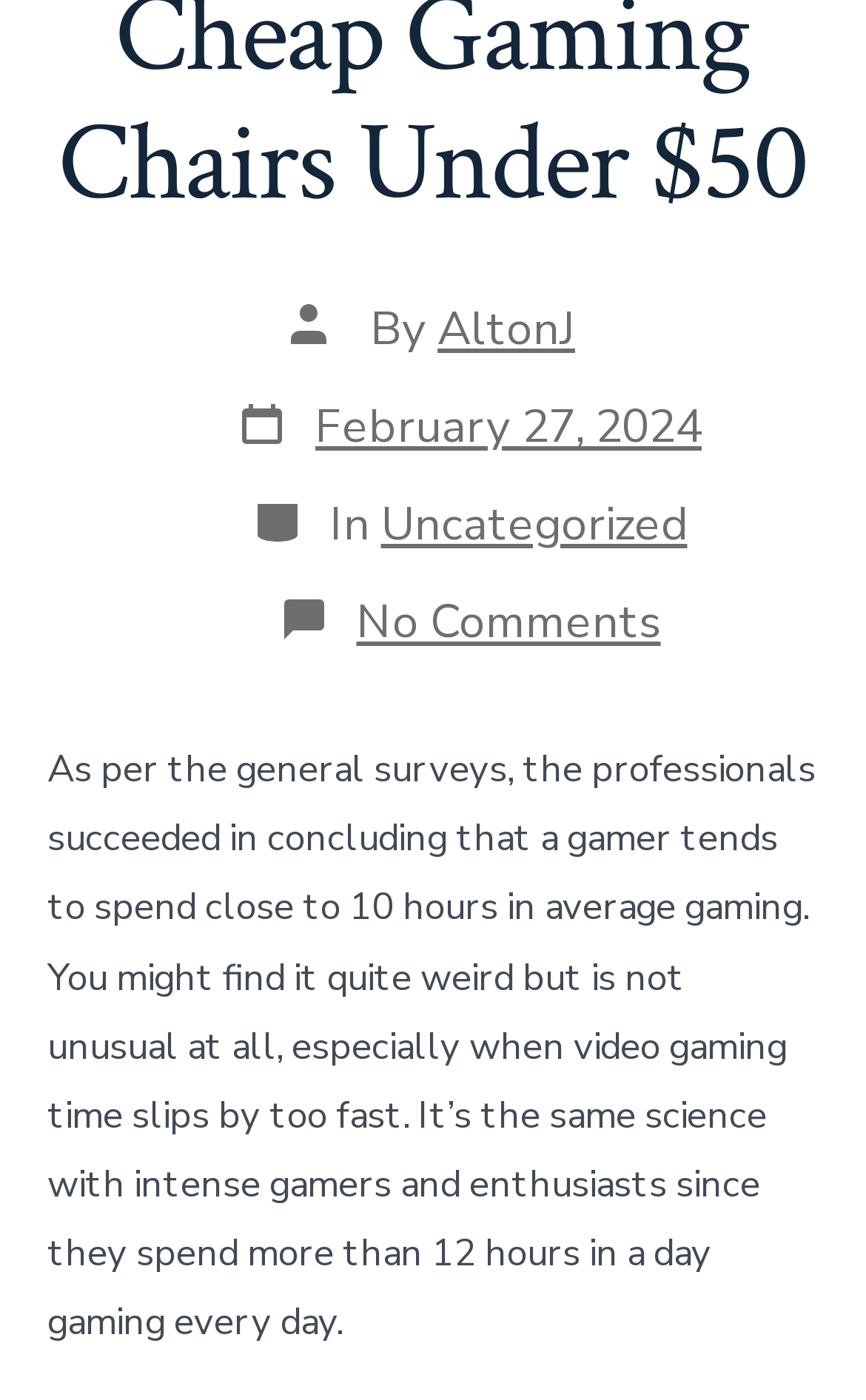Bounding box coordinates are to be given in the format (top-left x, top-left y, bottom-right x, bottom-right y). All values must be floating point numbers between 0 and 1. Provide the bounding box coordinate for the UI element described as: Uncategorized

[0.44, 0.352, 0.794, 0.396]